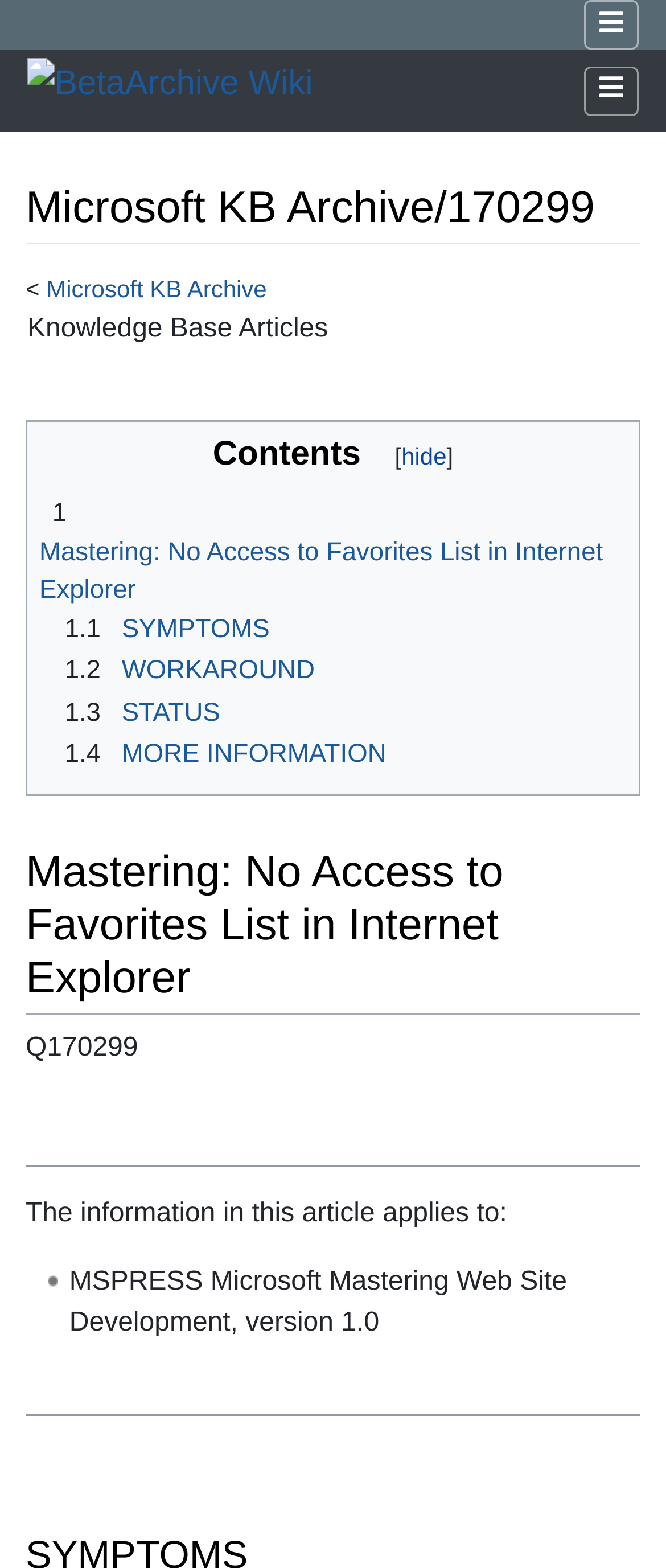Identify and provide the bounding box for the element described by: "parent_node: Contents".

[0.059, 0.276, 0.092, 0.291]